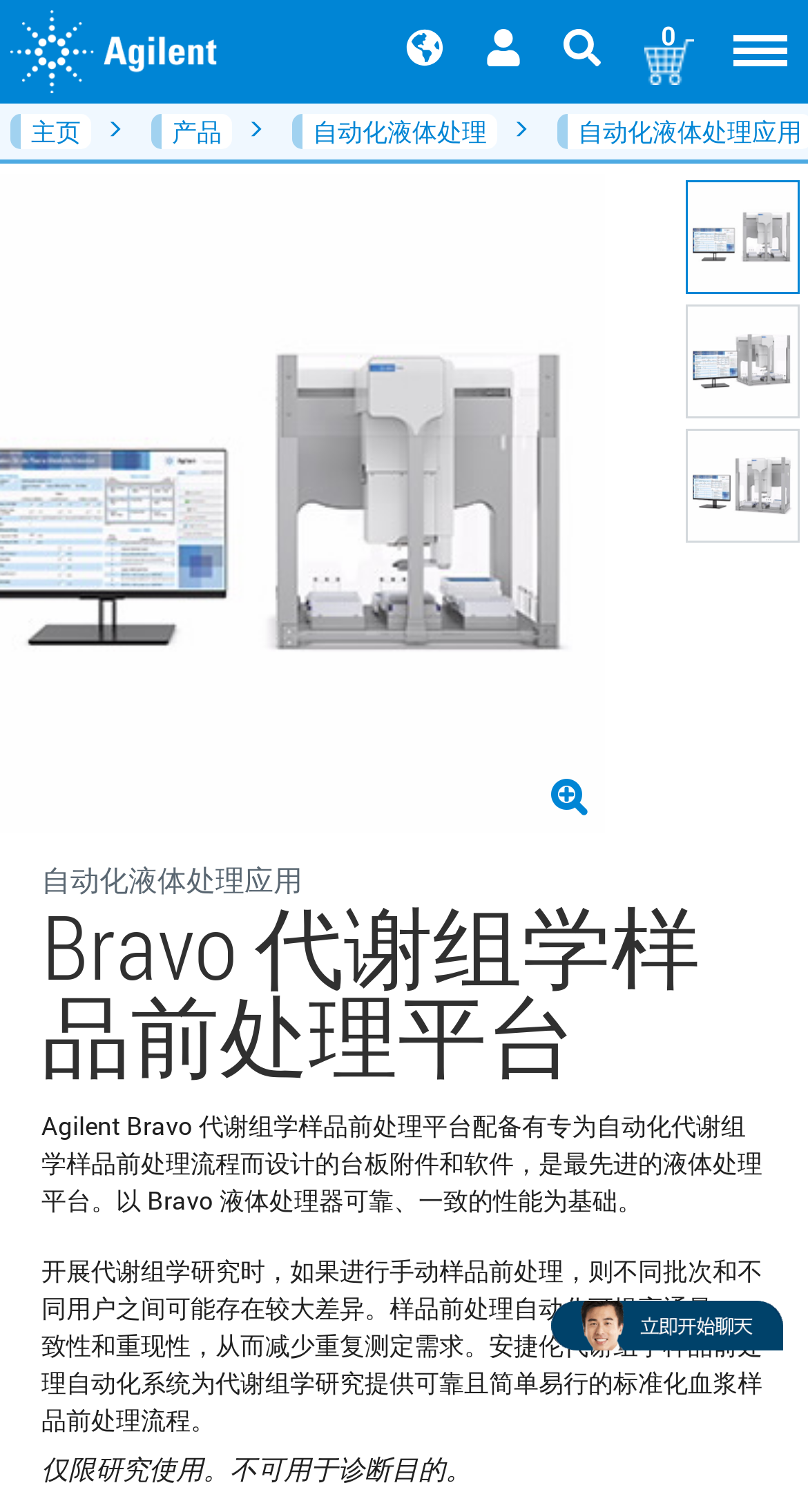What is the limitation of the product?
Based on the image, provide a one-word or brief-phrase response.

For research use only